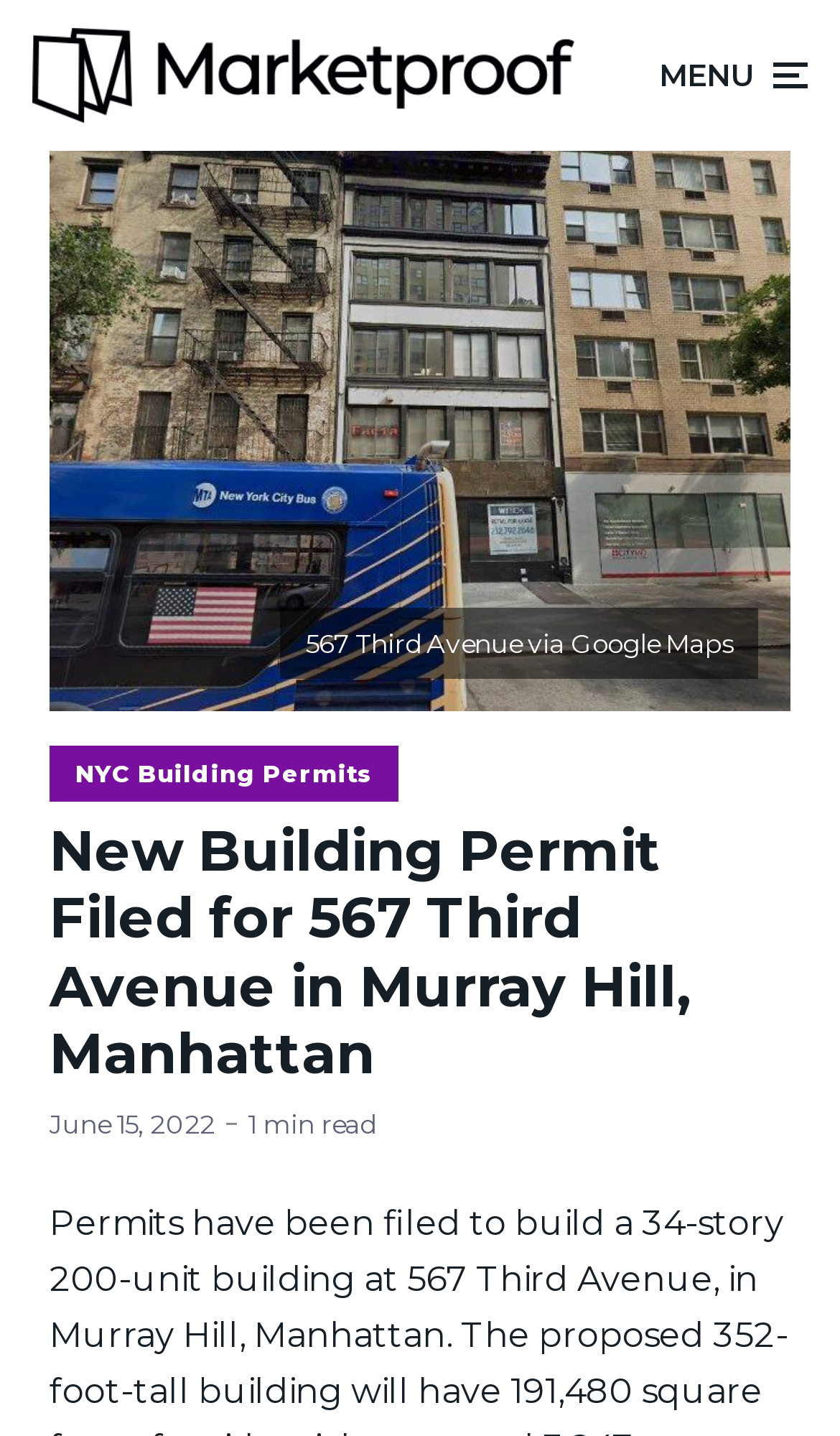Locate the primary headline on the webpage and provide its text.

New Building Permit Filed for 567 Third Avenue in Murray Hill, Manhattan